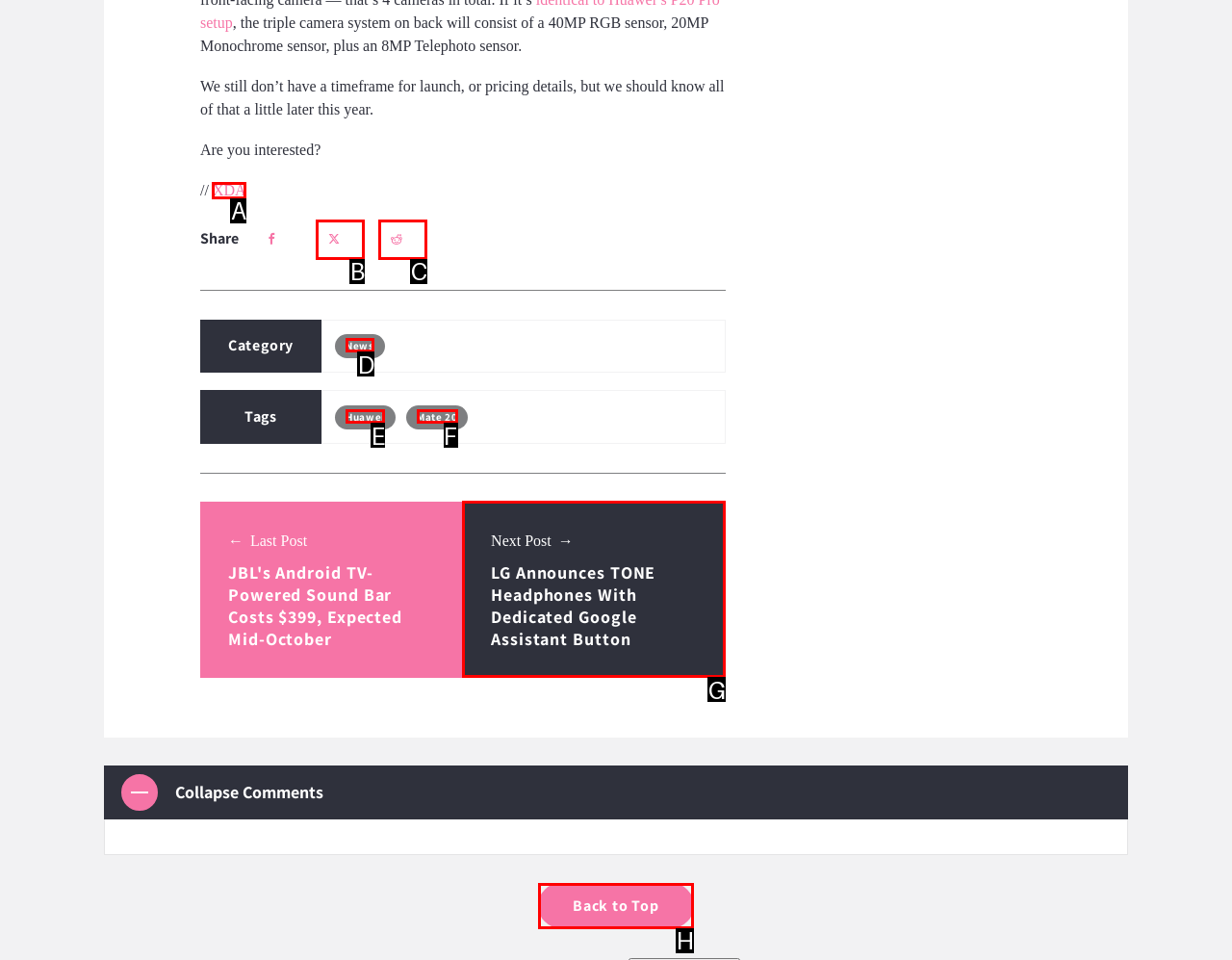For the task: Go back to top, specify the letter of the option that should be clicked. Answer with the letter only.

H